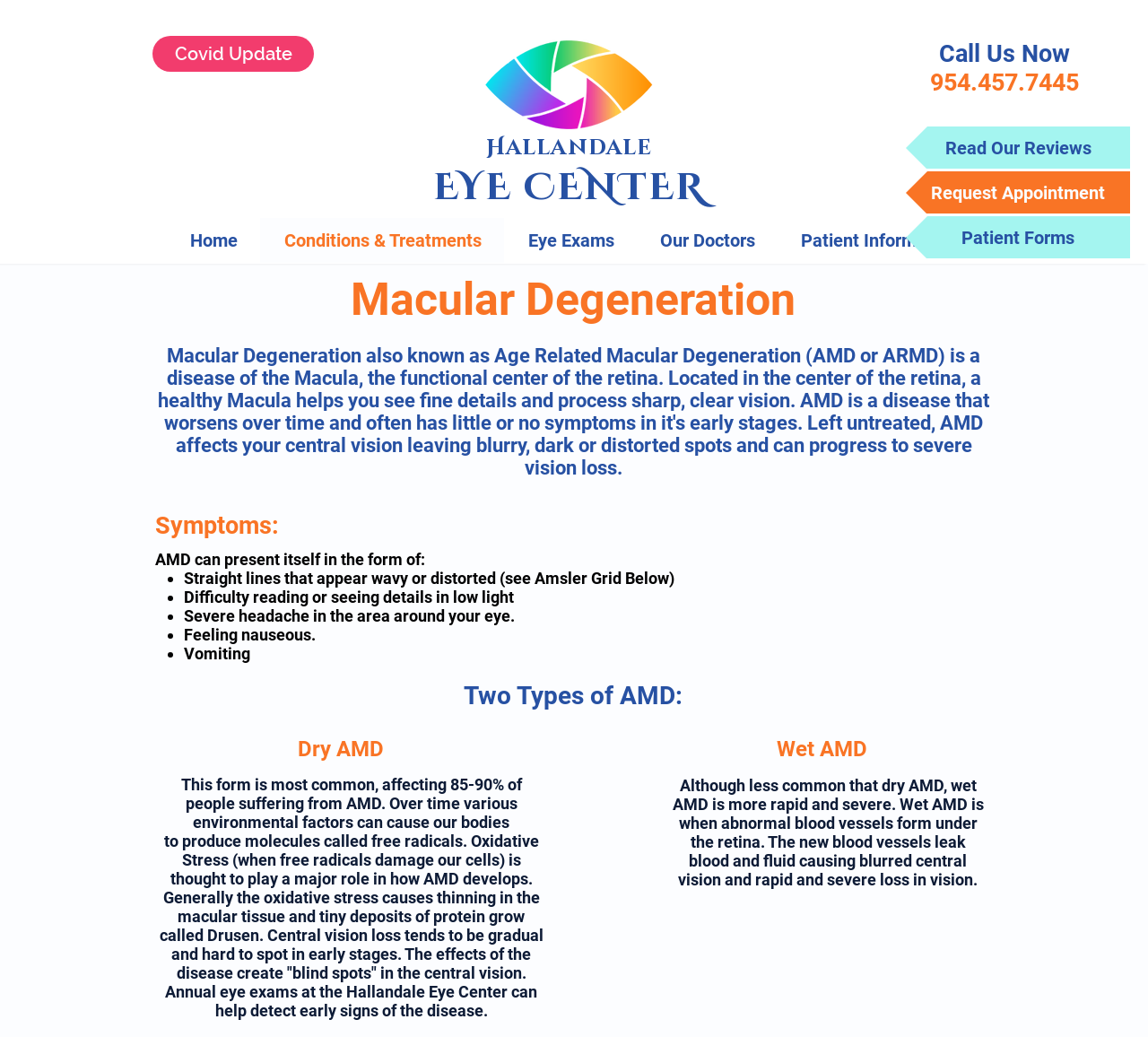Determine the bounding box coordinates for the area that should be clicked to carry out the following instruction: "View patient forms".

[0.789, 0.208, 0.984, 0.249]